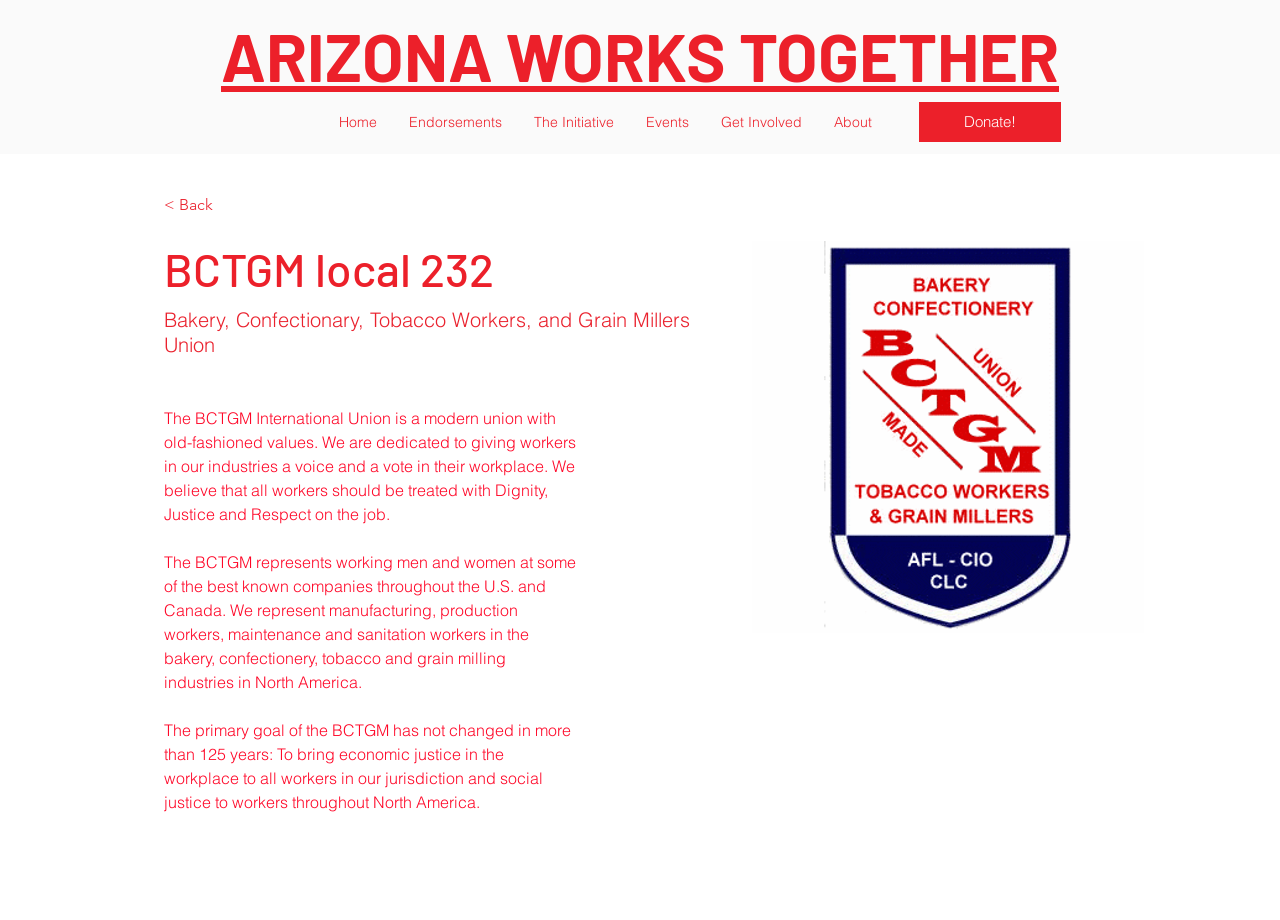Based on the element description "ARIZONA WORKS TOGETHER", predict the bounding box coordinates of the UI element.

[0.173, 0.016, 0.827, 0.103]